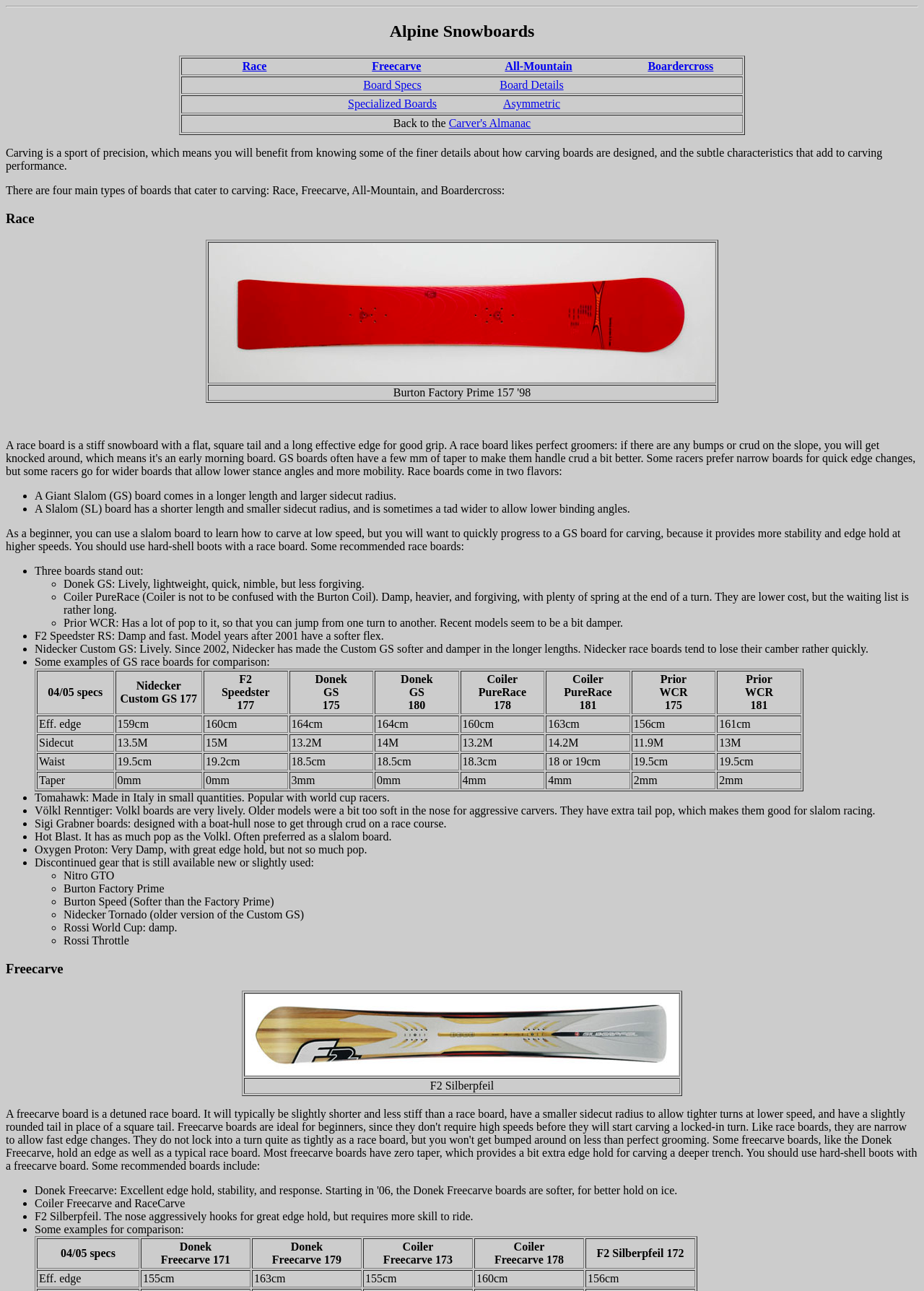Determine the bounding box coordinates of the clickable element to achieve the following action: 'View 'Board Specs''. Provide the coordinates as four float values between 0 and 1, formatted as [left, top, right, bottom].

[0.393, 0.061, 0.456, 0.07]